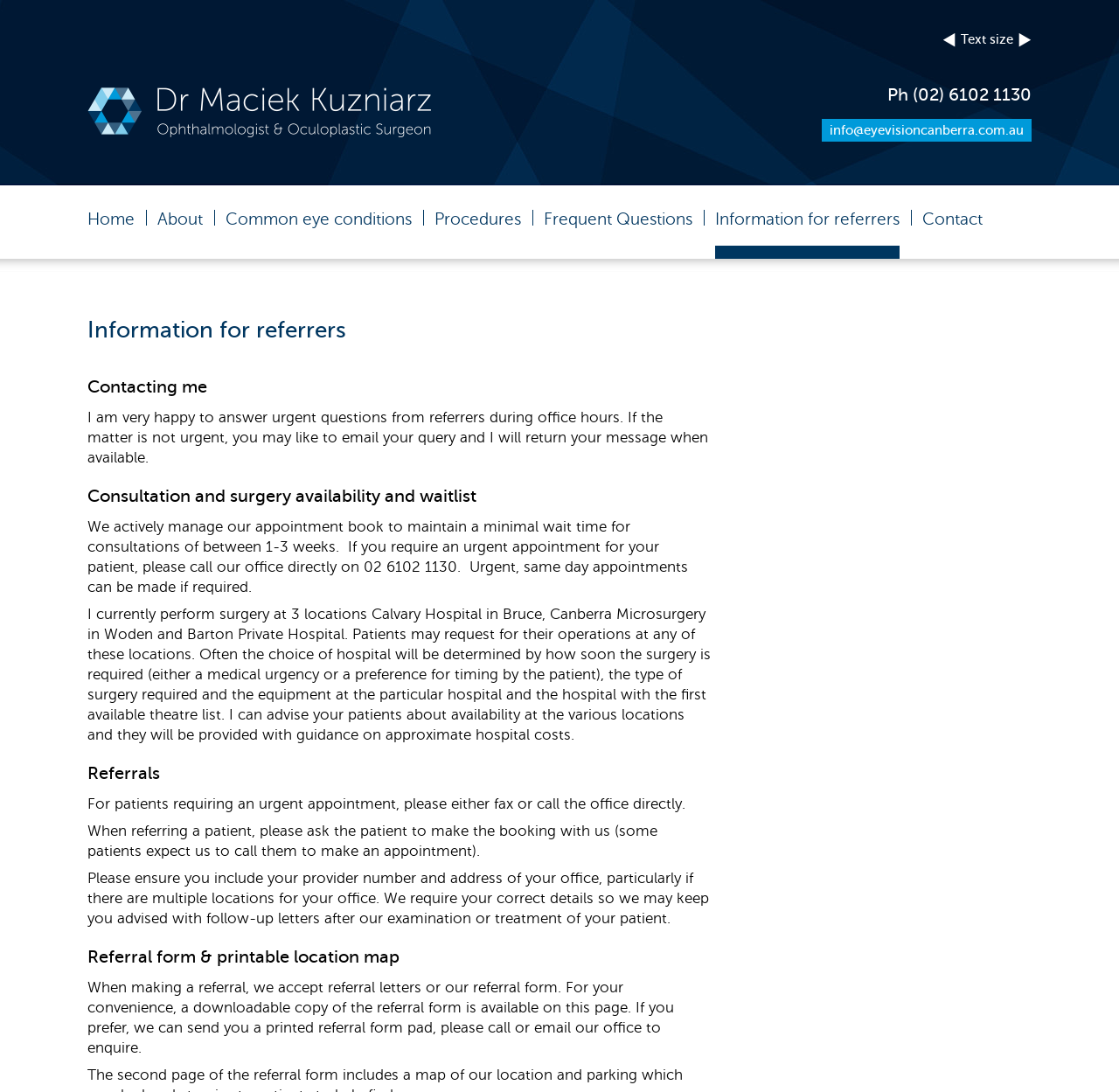Show the bounding box coordinates of the region that should be clicked to follow the instruction: "Click the 'Home' link."

[0.078, 0.17, 0.12, 0.237]